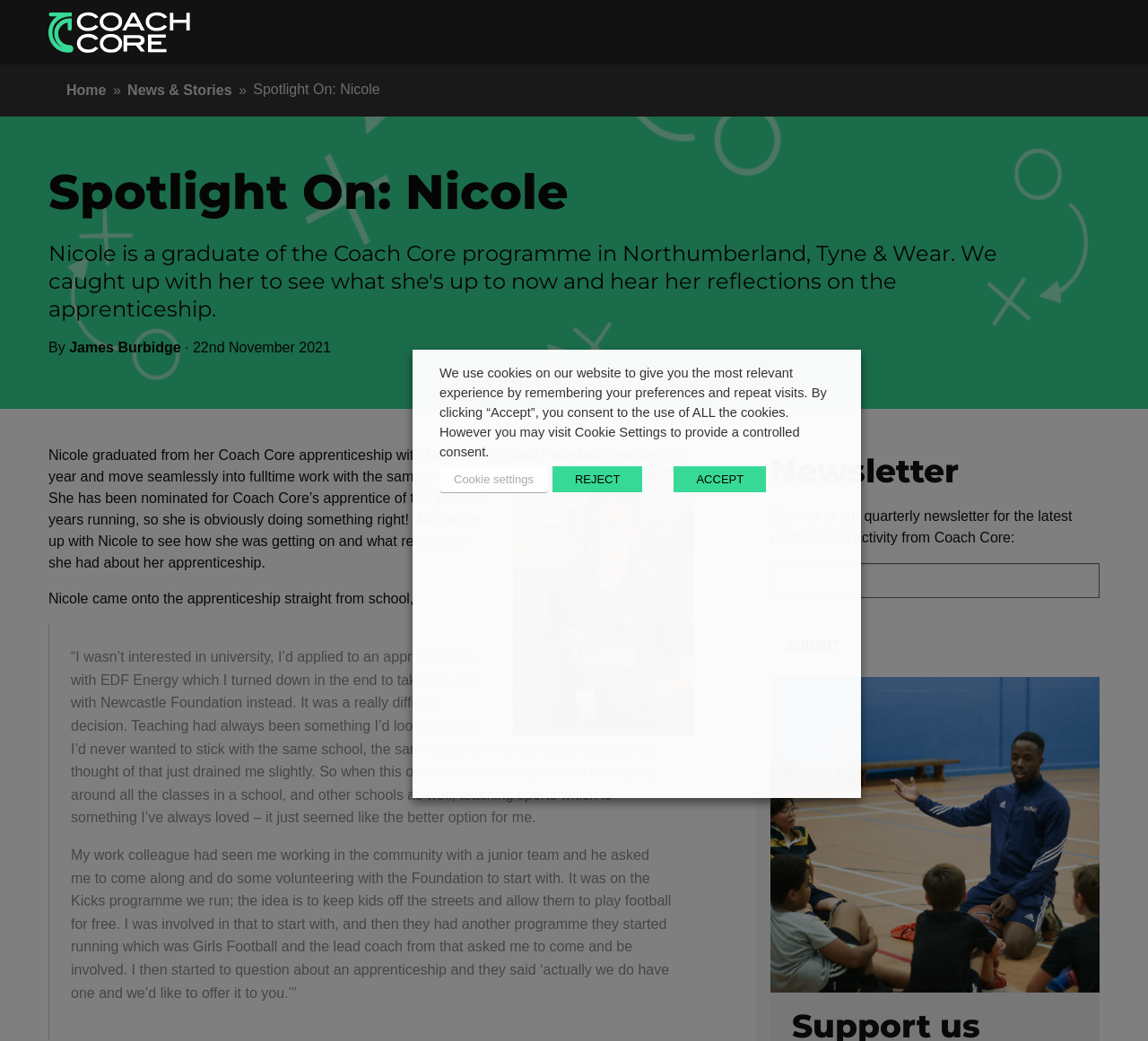Please extract the webpage's main title and generate its text content.

Spotlight On: Nicole